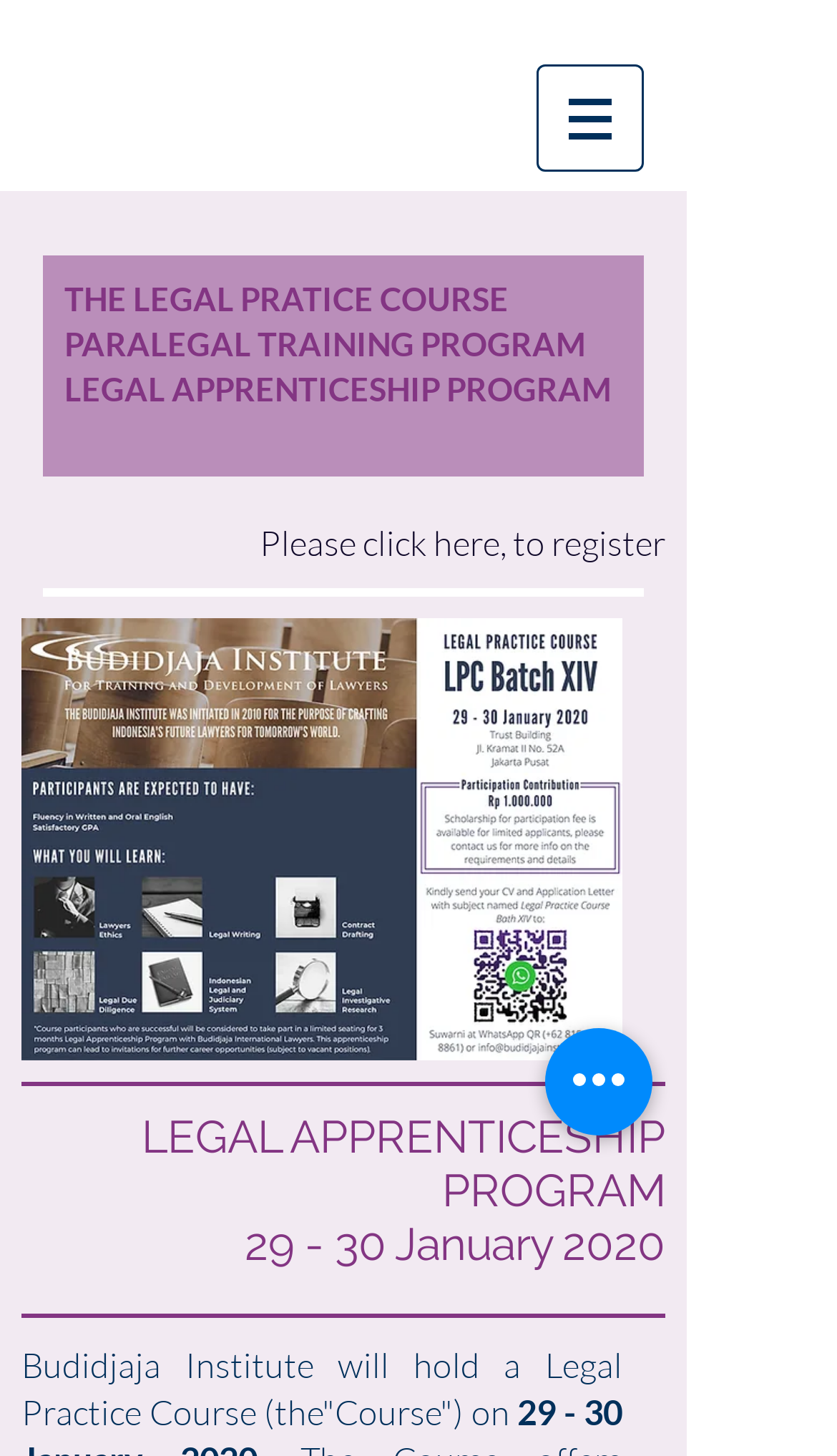Determine the bounding box coordinates for the UI element with the following description: "LEGAL APPRENTICESHIP PROGRAM". The coordinates should be four float numbers between 0 and 1, represented as [left, top, right, bottom].

[0.077, 0.252, 0.731, 0.283]